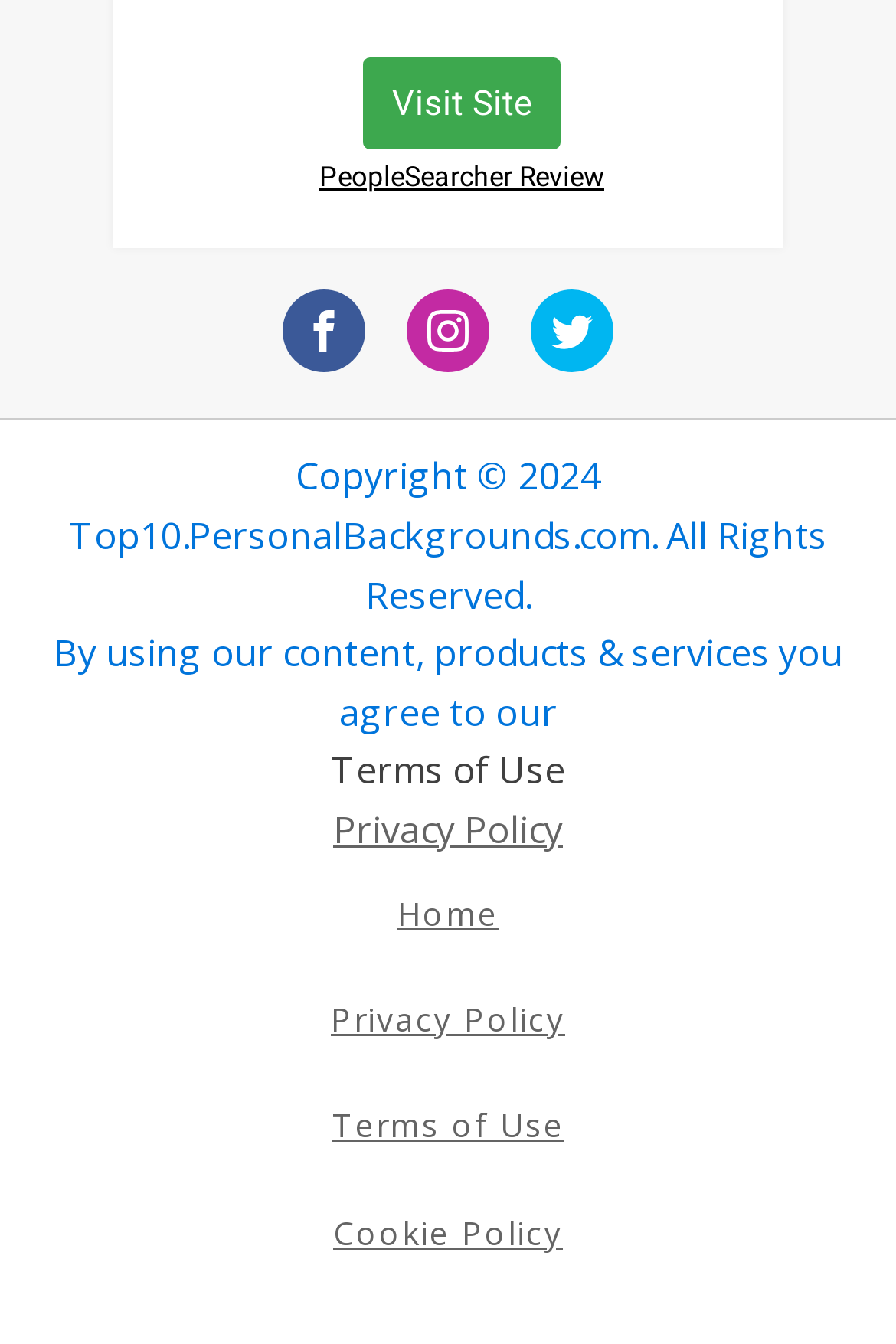Please locate the bounding box coordinates of the element that should be clicked to complete the given instruction: "Learn about Namibia".

None